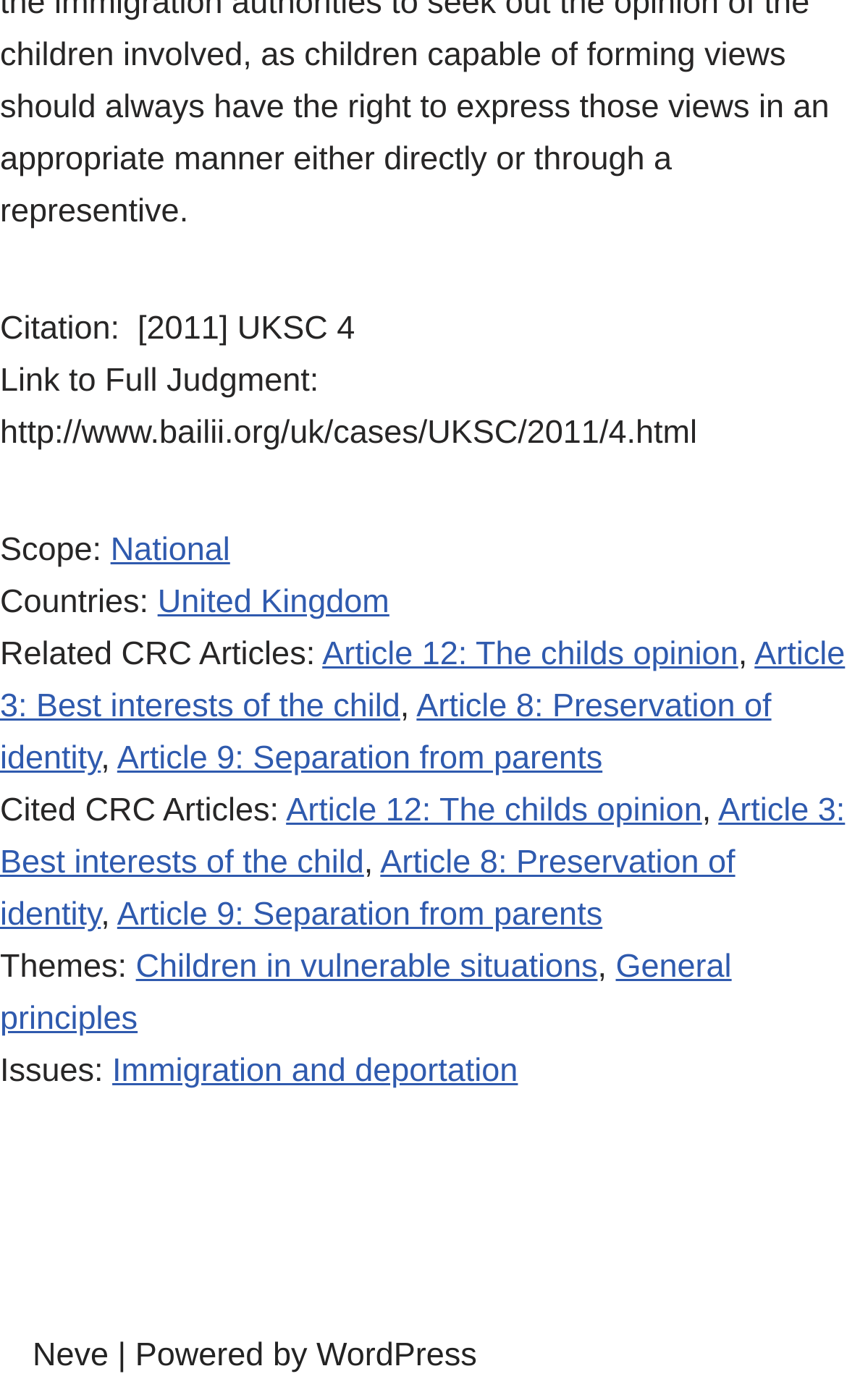Locate the coordinates of the bounding box for the clickable region that fulfills this instruction: "Visit Ace Beverage Fine Wines & Spirits homepage".

None